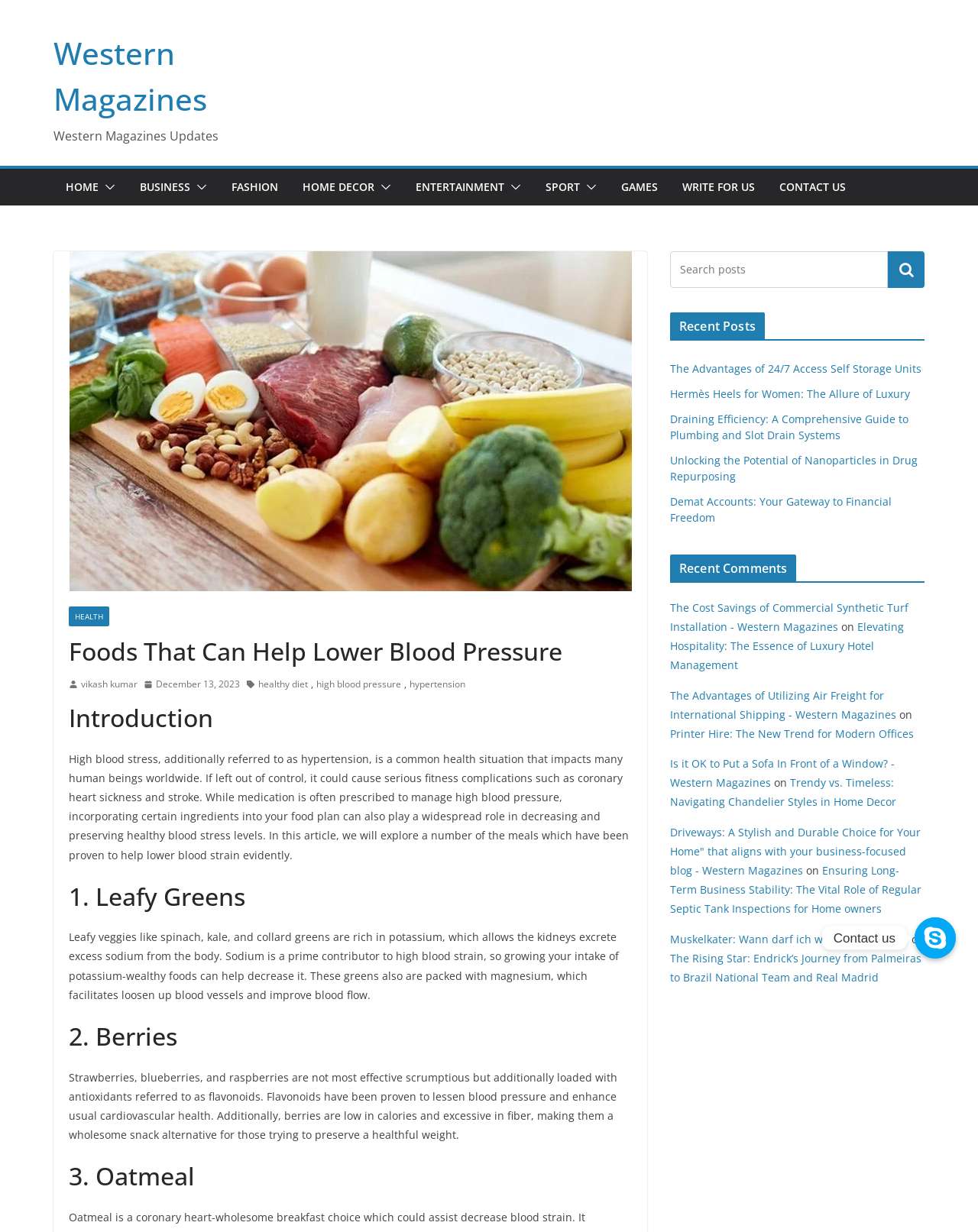Summarize the webpage comprehensively, mentioning all visible components.

This webpage is about foods that can help lower blood pressure naturally. At the top, there is a navigation menu with links to different categories such as "HOME", "BUSINESS", "FASHION", and more. Each link has an accompanying button with an image. Below the navigation menu, there is a large image related to foods that lower blood pressure.

The main content of the webpage is divided into sections, starting with an introduction to high blood pressure and its effects. The introduction is followed by a series of headings, each highlighting a specific food that can help lower blood pressure, such as leafy greens, berries, and oatmeal. Each section provides a brief description of the food and its benefits.

To the right of the main content, there are three columns of complementary information. The top column contains a search box and a button. The middle column has a heading "Recent Posts" and lists several article titles with links. The bottom column has a heading "Recent Comments" and lists several article titles with links, along with the date they were posted.

At the bottom of the webpage, there is a footer section with several links to other articles, each with a brief description and a date.